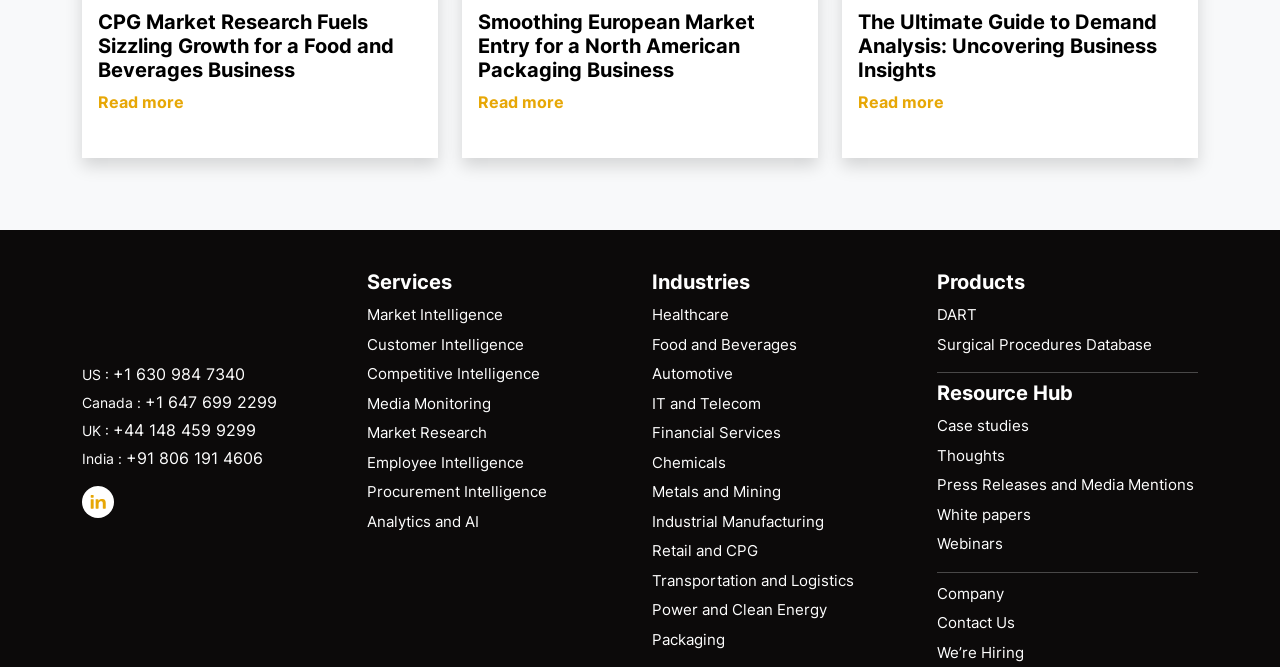What is the company's phone number in the US?
Ensure your answer is thorough and detailed.

The phone number can be found at the bottom of the webpage, under the 'Contact Us' section, where it lists the company's phone numbers for different regions, including the US.